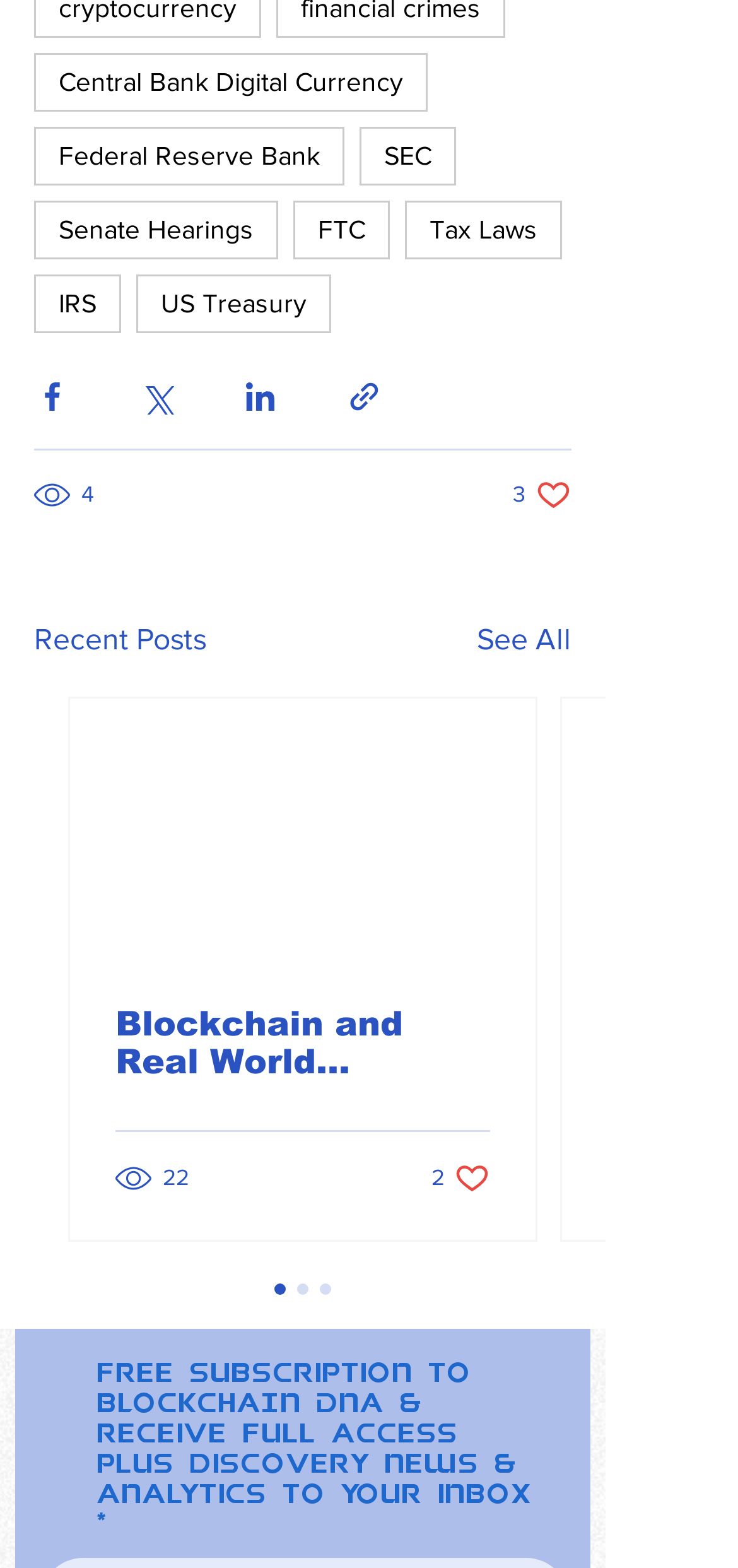Answer succinctly with a single word or phrase:
How many views does the first article have?

4 views